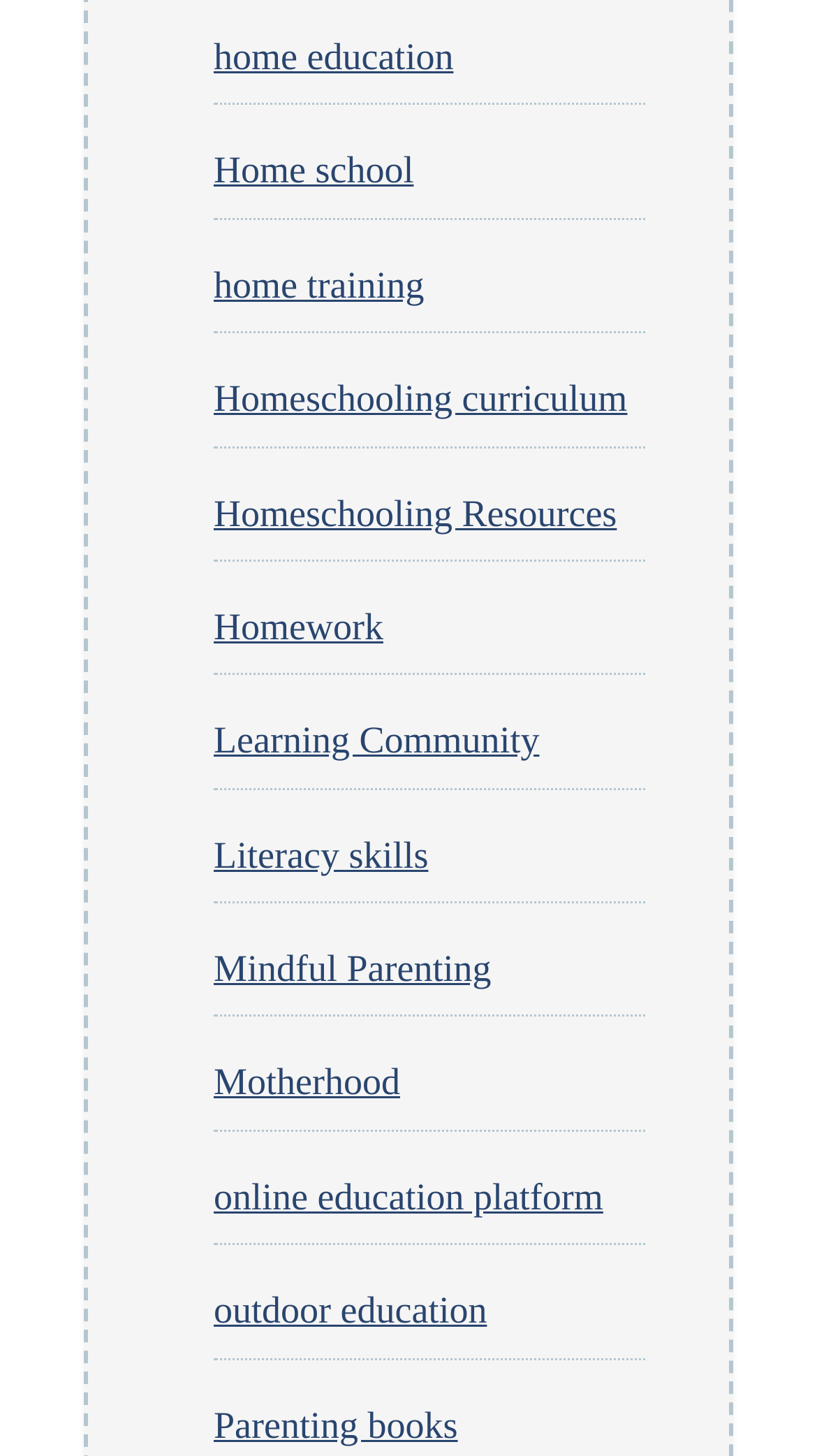Please answer the following query using a single word or phrase: 
What is the first link on the webpage?

home education